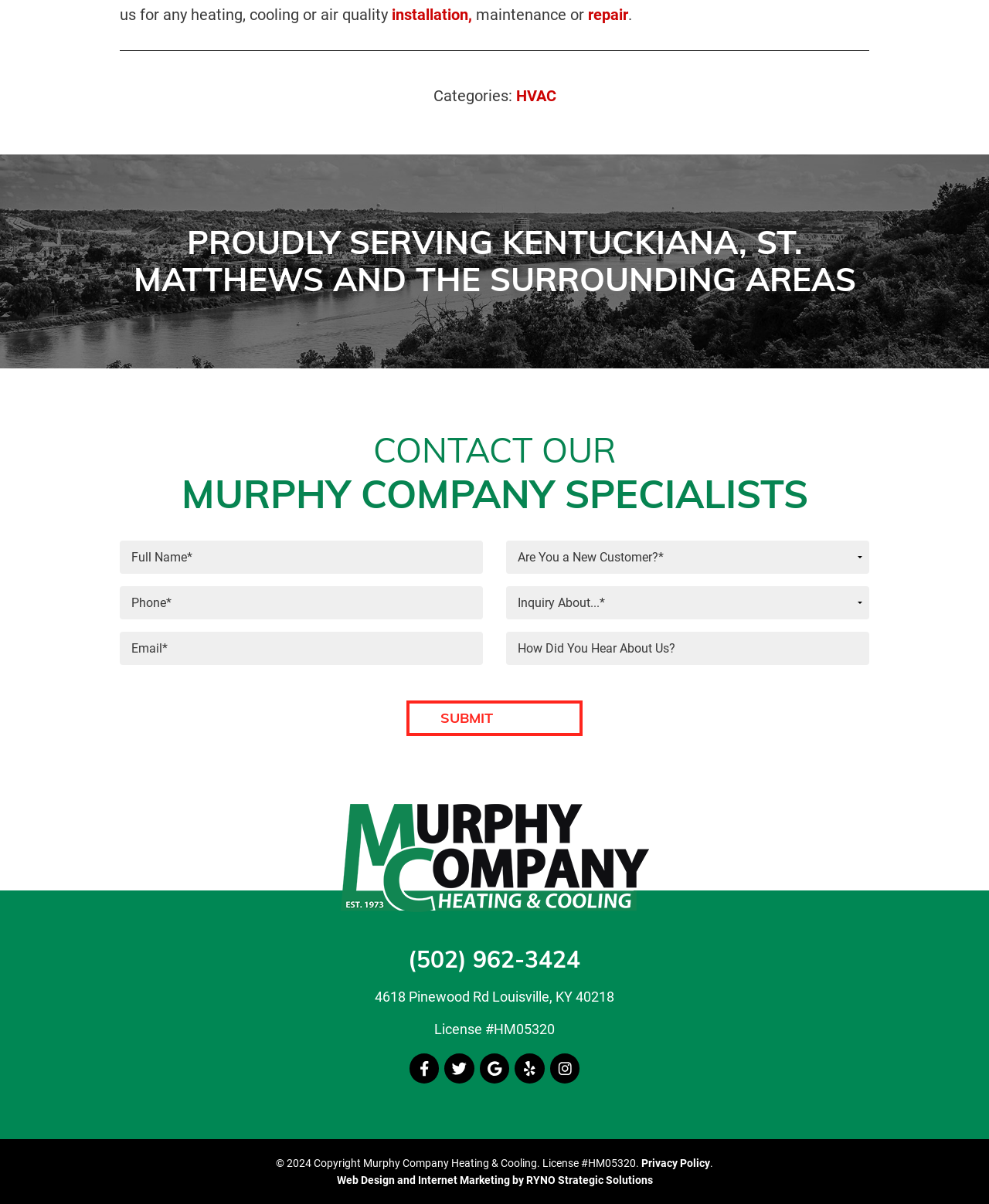What is the phone number of the company?
Look at the webpage screenshot and answer the question with a detailed explanation.

I found the phone number of the company by looking at the link elements near the bottom of the page. The link with the text '(502) 962-3424' suggests that this is the phone number of the company.